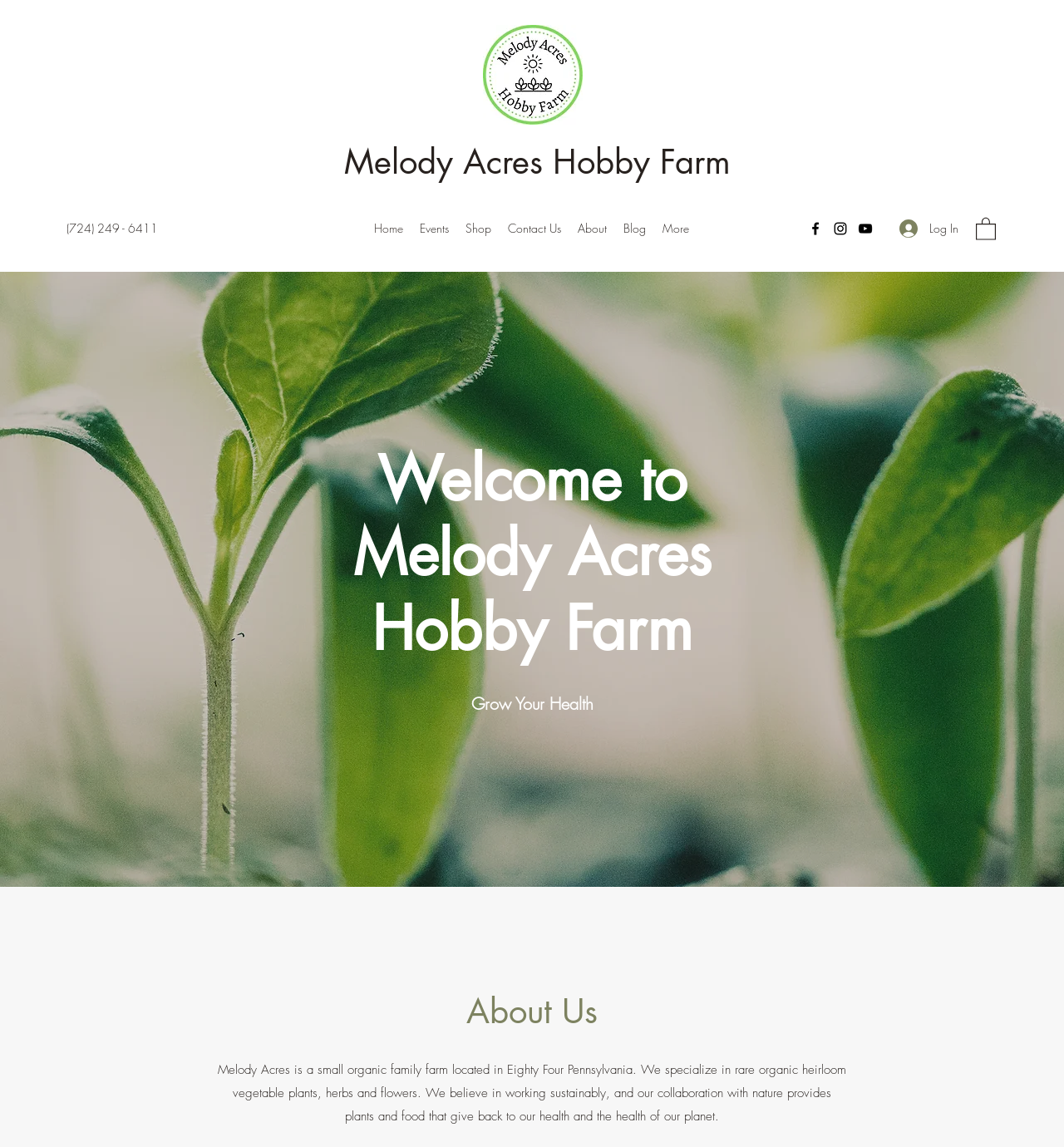Kindly determine the bounding box coordinates of the area that needs to be clicked to fulfill this instruction: "Log in to the website".

[0.834, 0.186, 0.912, 0.213]